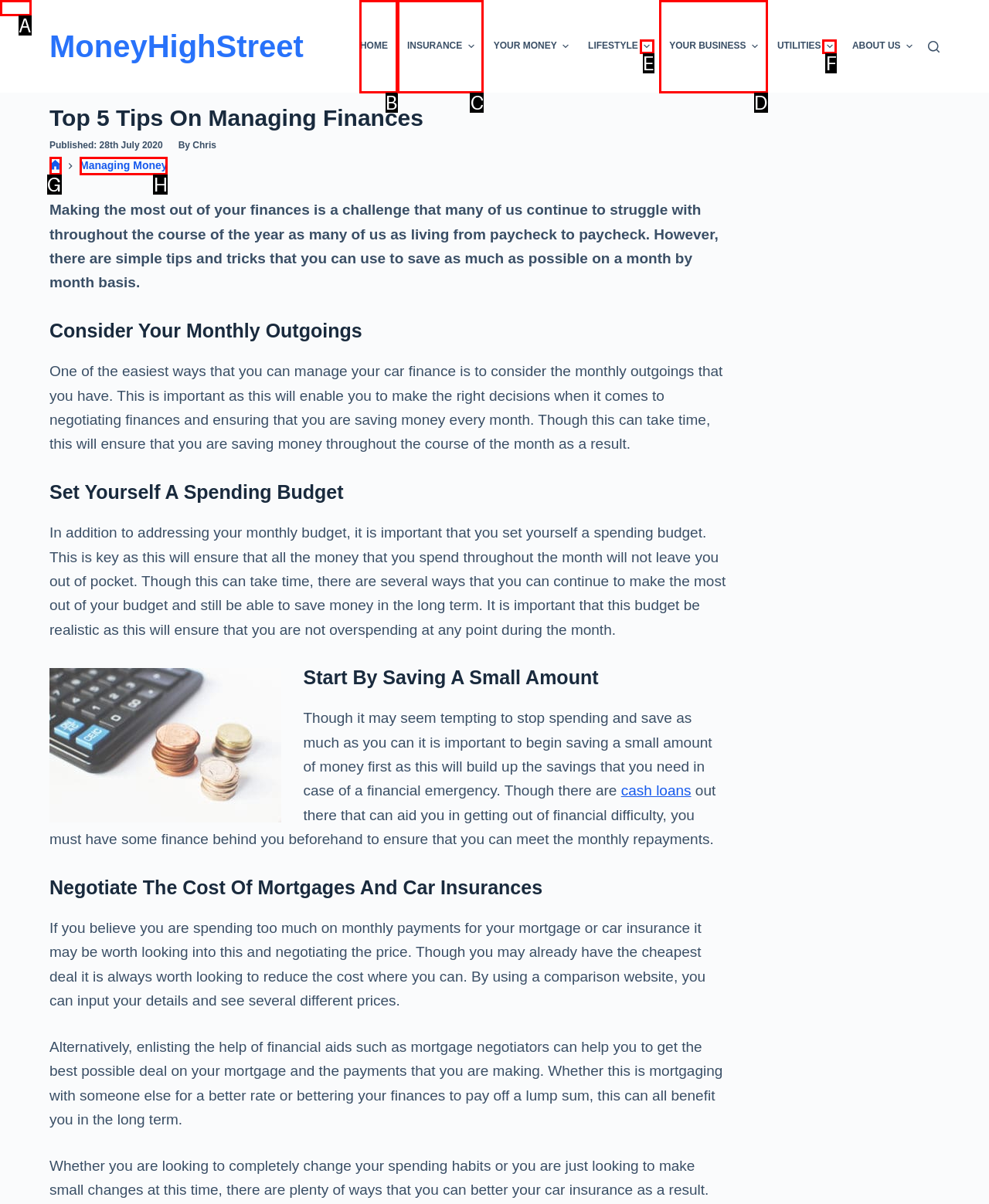Based on the task: Explore the 'INSURANCE' dropdown menu, which UI element should be clicked? Answer with the letter that corresponds to the correct option from the choices given.

C